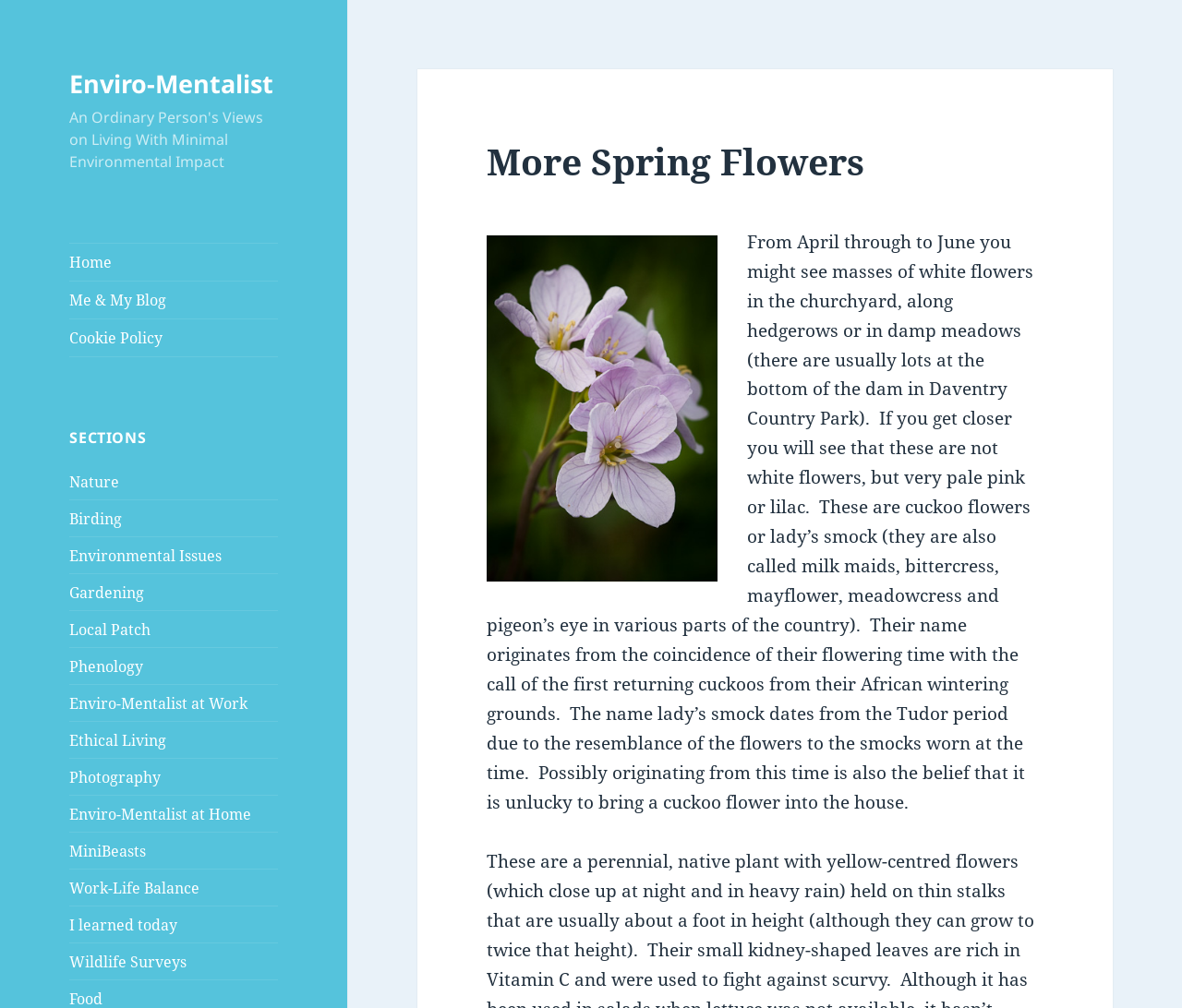Please specify the bounding box coordinates of the region to click in order to perform the following instruction: "Click on the 'Home' link".

[0.059, 0.241, 0.235, 0.278]